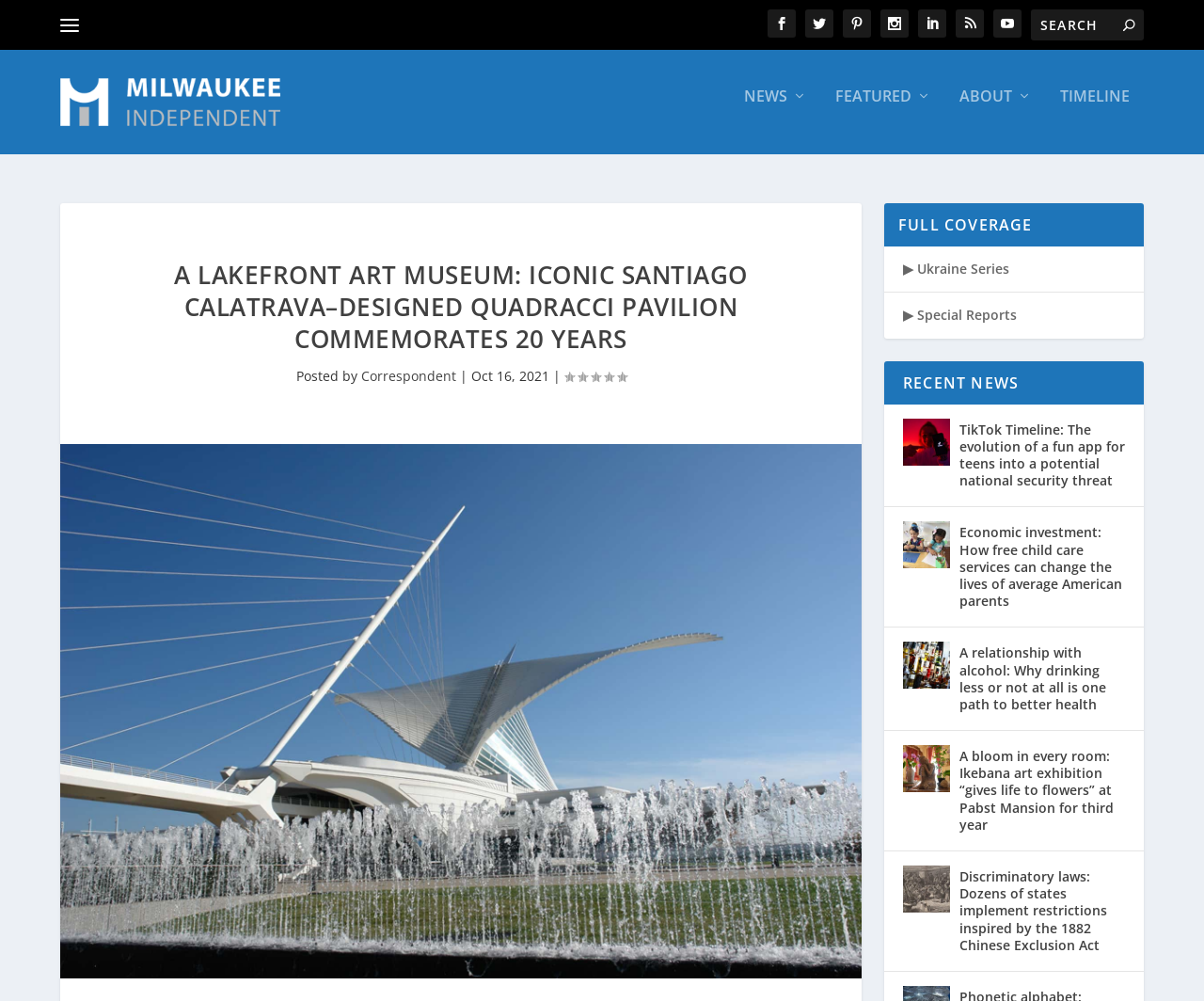What is the name of the author of the latest article?
Using the visual information, respond with a single word or phrase.

Correspondent